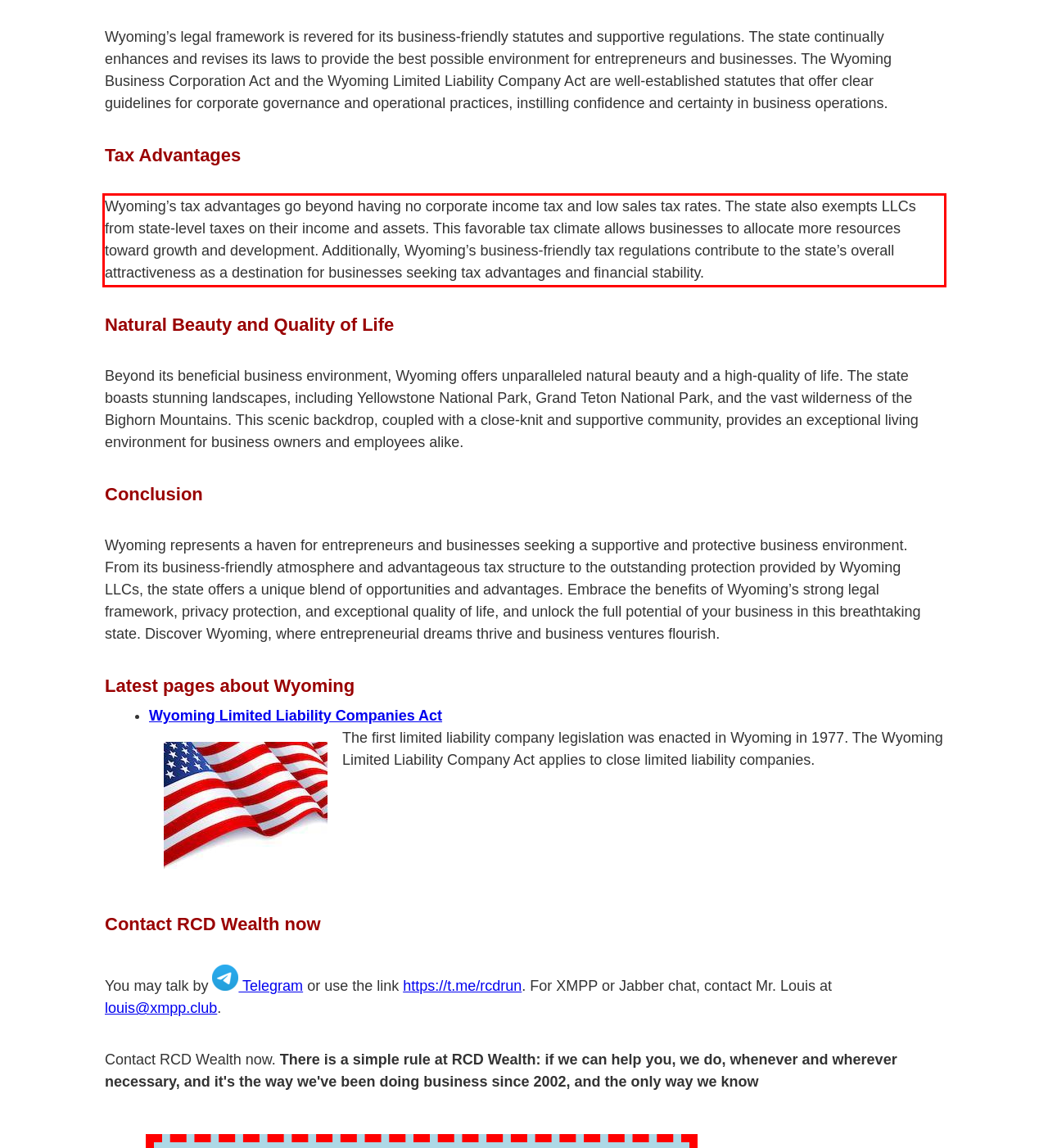Examine the webpage screenshot and use OCR to recognize and output the text within the red bounding box.

Wyoming’s tax advantages go beyond having no corporate income tax and low sales tax rates. The state also exempts LLCs from state-level taxes on their income and assets. This favorable tax climate allows businesses to allocate more resources toward growth and development. Additionally, Wyoming’s business-friendly tax regulations contribute to the state’s overall attractiveness as a destination for businesses seeking tax advantages and financial stability.